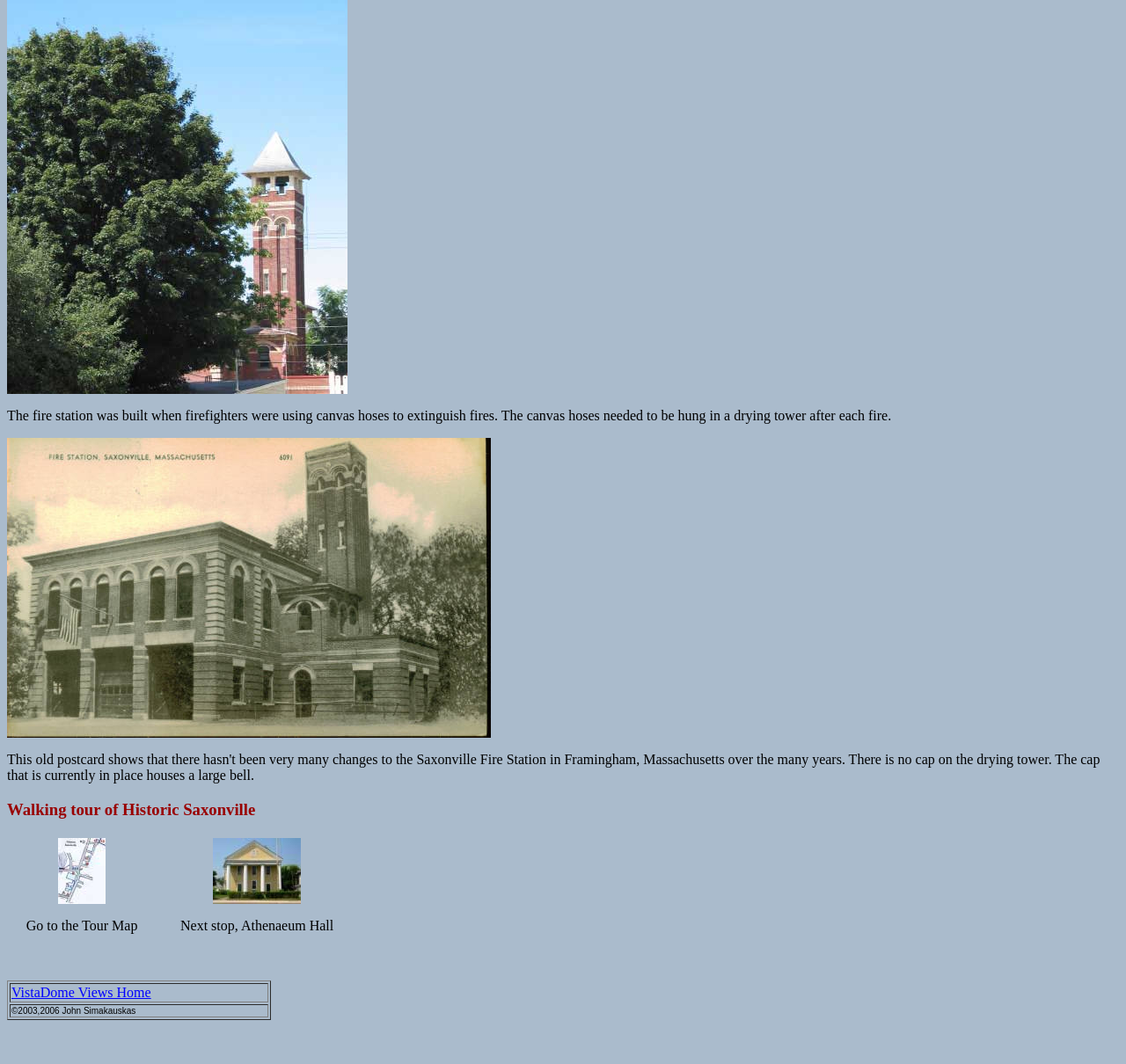Please respond in a single word or phrase: 
What is the purpose of the drying tower?

To dry canvas hoses